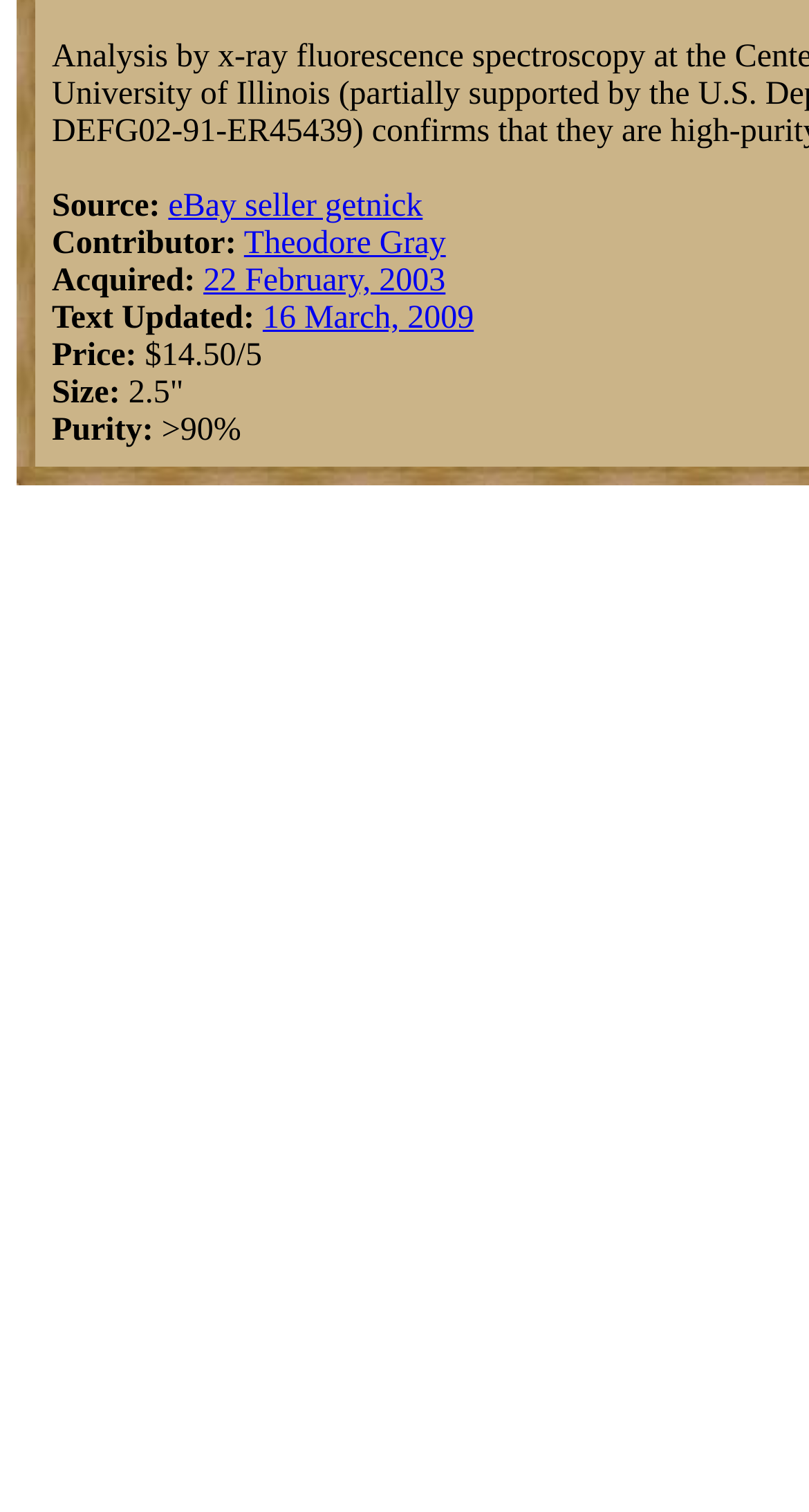Give a short answer using one word or phrase for the question:
What is the size of this item?

2.5"